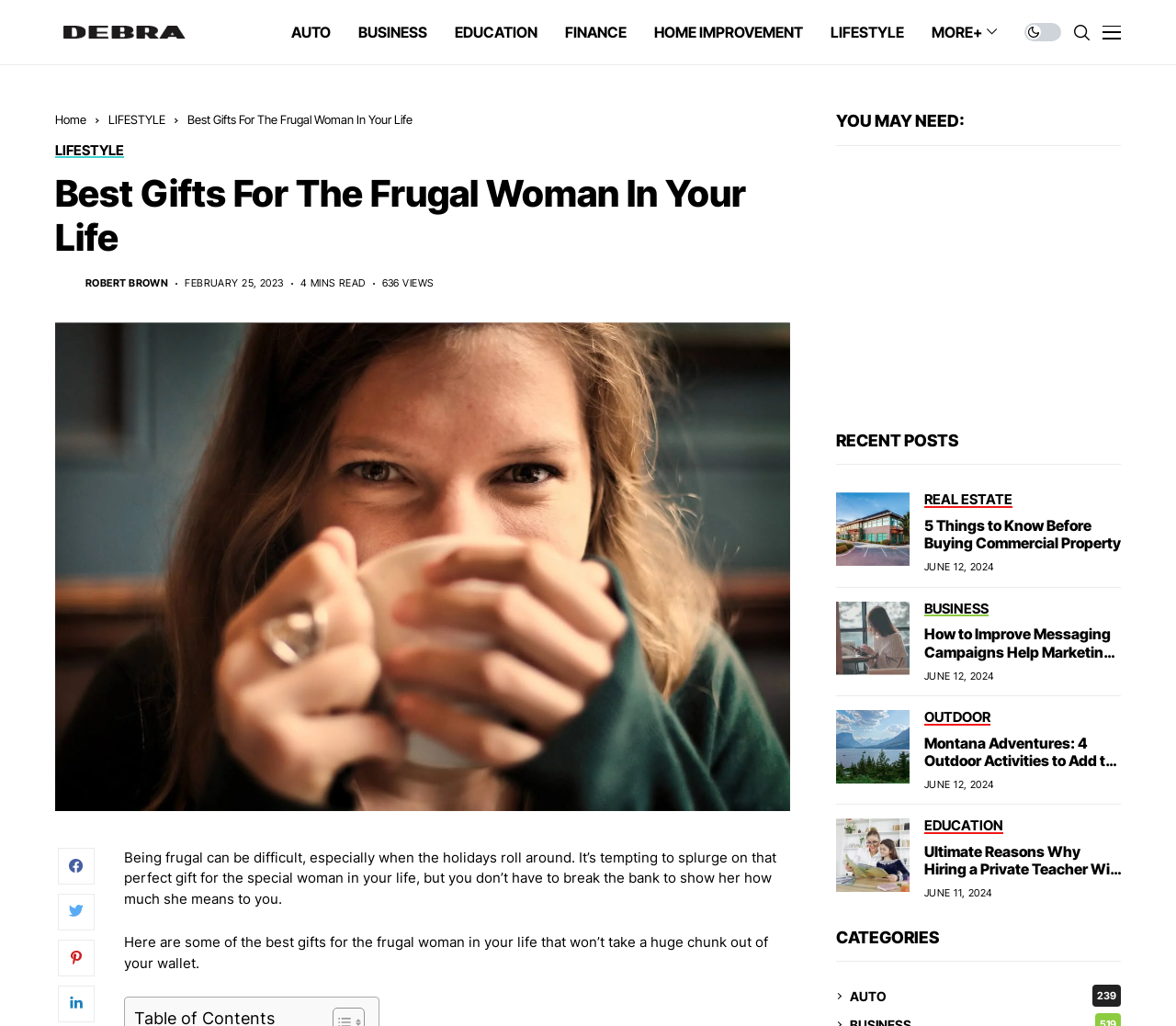Provide a brief response to the question using a single word or phrase: 
How many recent posts are listed?

4